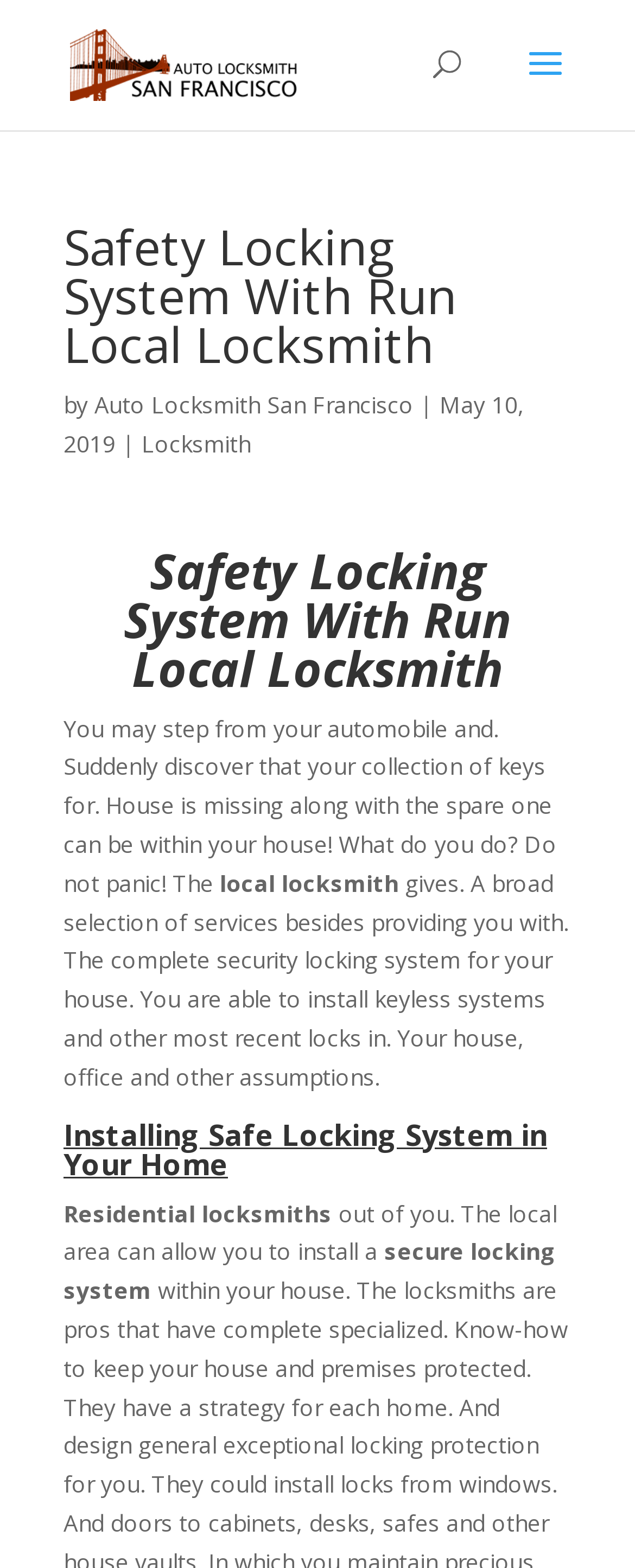Locate the bounding box of the UI element with the following description: "Locksmith".

[0.223, 0.273, 0.395, 0.293]